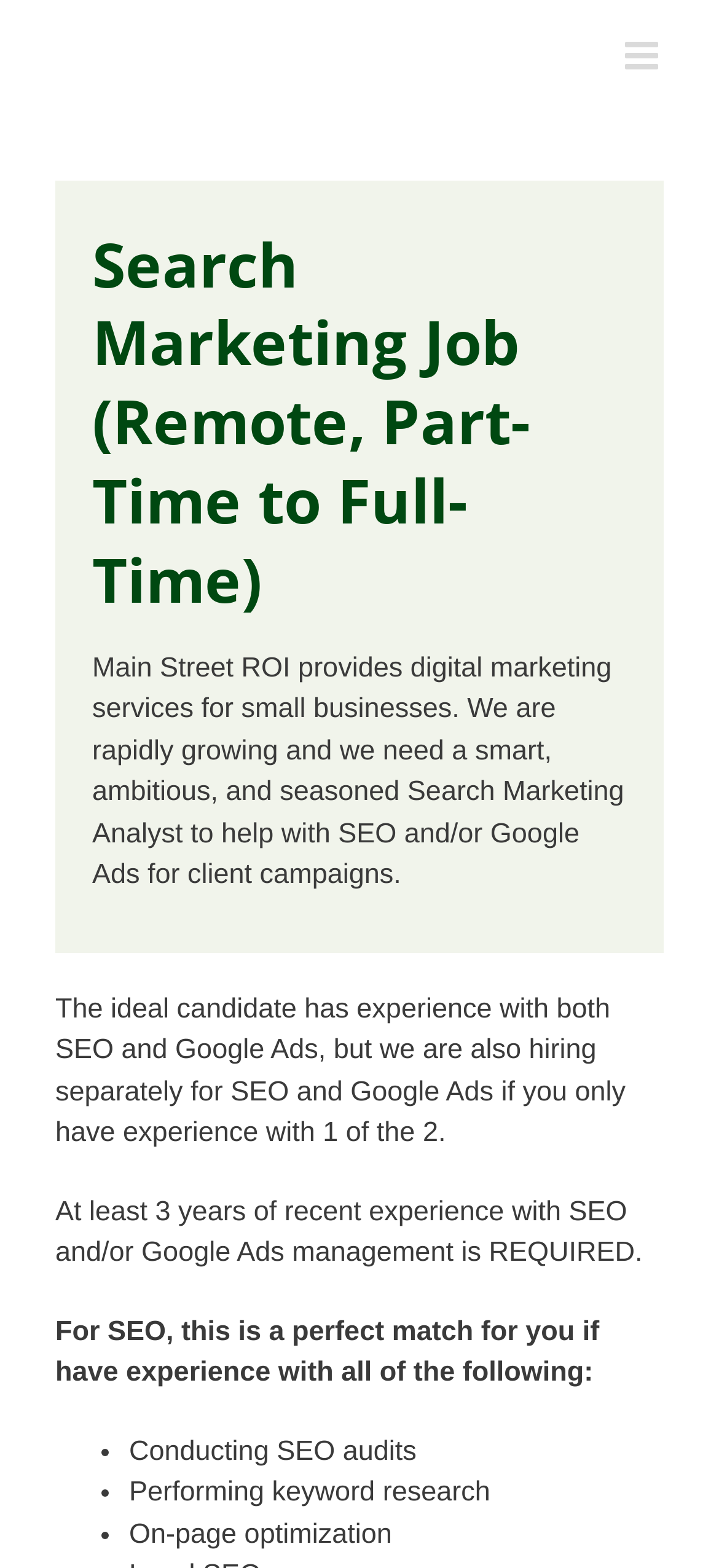Using the information shown in the image, answer the question with as much detail as possible: What is the company name?

I found the company name 'Main Street ROI' in the StaticText element that describes the company as 'Main Street ROI provides digital marketing services for small businesses.'